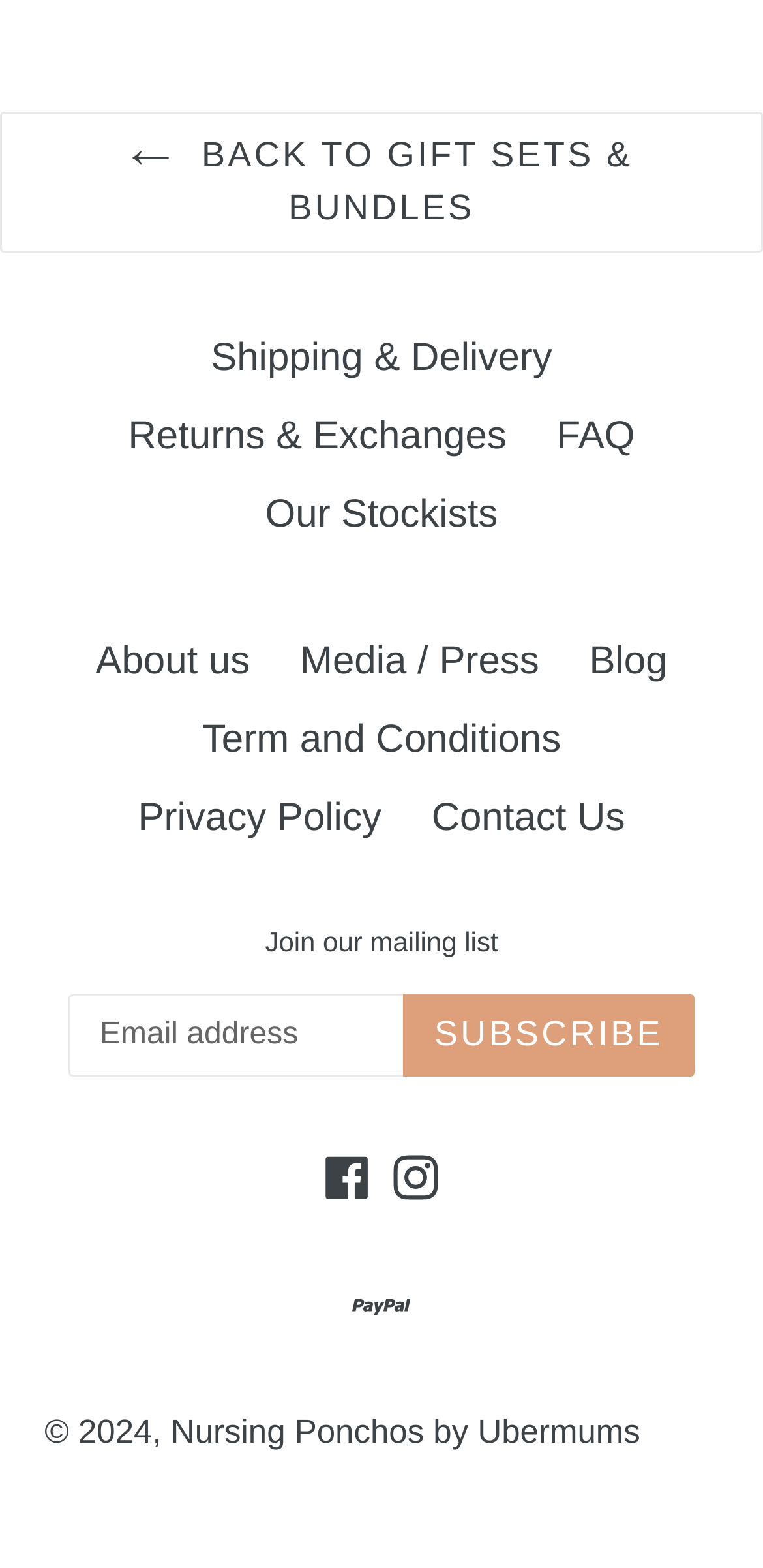What is the last link on the webpage?
Based on the visual details in the image, please answer the question thoroughly.

The last link on the webpage is 'Nursing Ponchos by Ubermums' which is located at the bottom of the page with a bounding box coordinate of [0.224, 0.902, 0.839, 0.926].